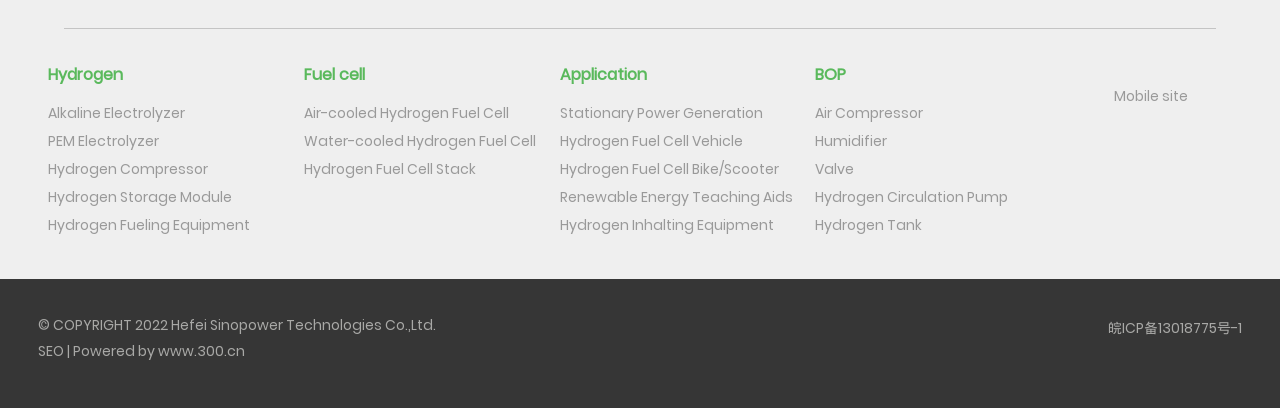Provide the bounding box coordinates, formatted as (top-left x, top-left y, bottom-right x, bottom-right y), with all values being floating point numbers between 0 and 1. Identify the bounding box of the UI element that matches the description: Application

[0.437, 0.144, 0.621, 0.223]